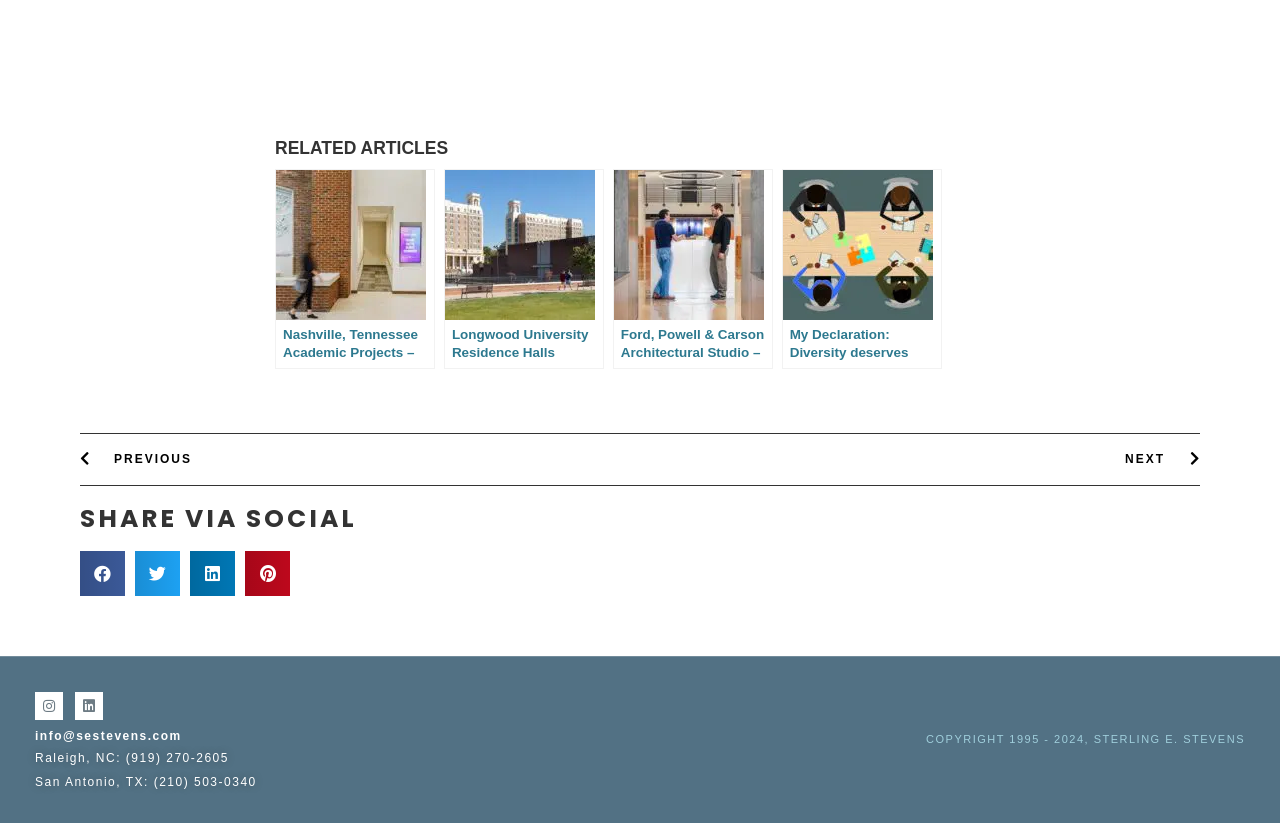Determine the bounding box coordinates of the area to click in order to meet this instruction: "Send an email to info@sestevens.com".

[0.027, 0.885, 0.142, 0.902]